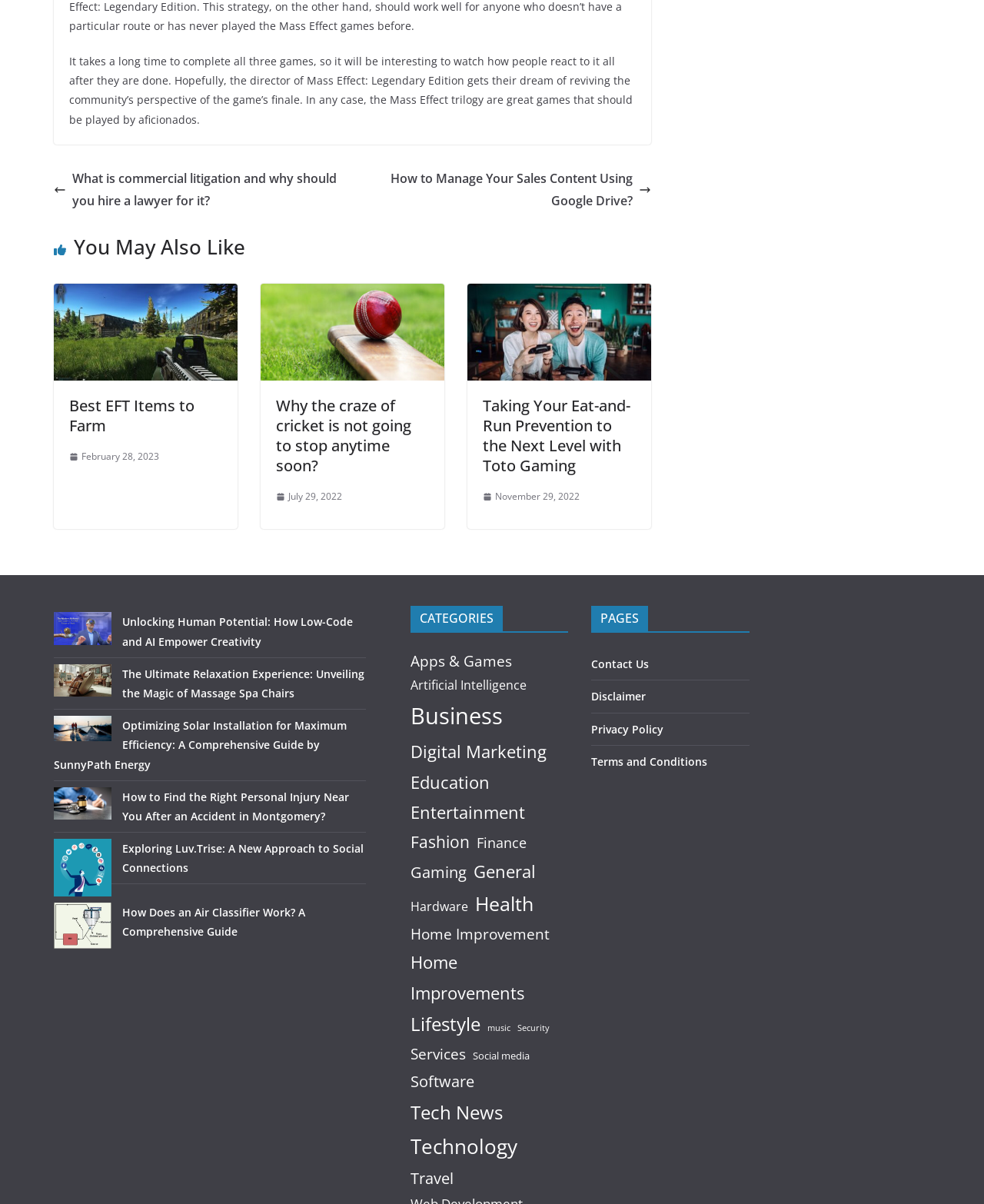Identify the bounding box coordinates for the UI element described as follows: "Artificial Intelligence". Ensure the coordinates are four float numbers between 0 and 1, formatted as [left, top, right, bottom].

[0.417, 0.56, 0.535, 0.578]